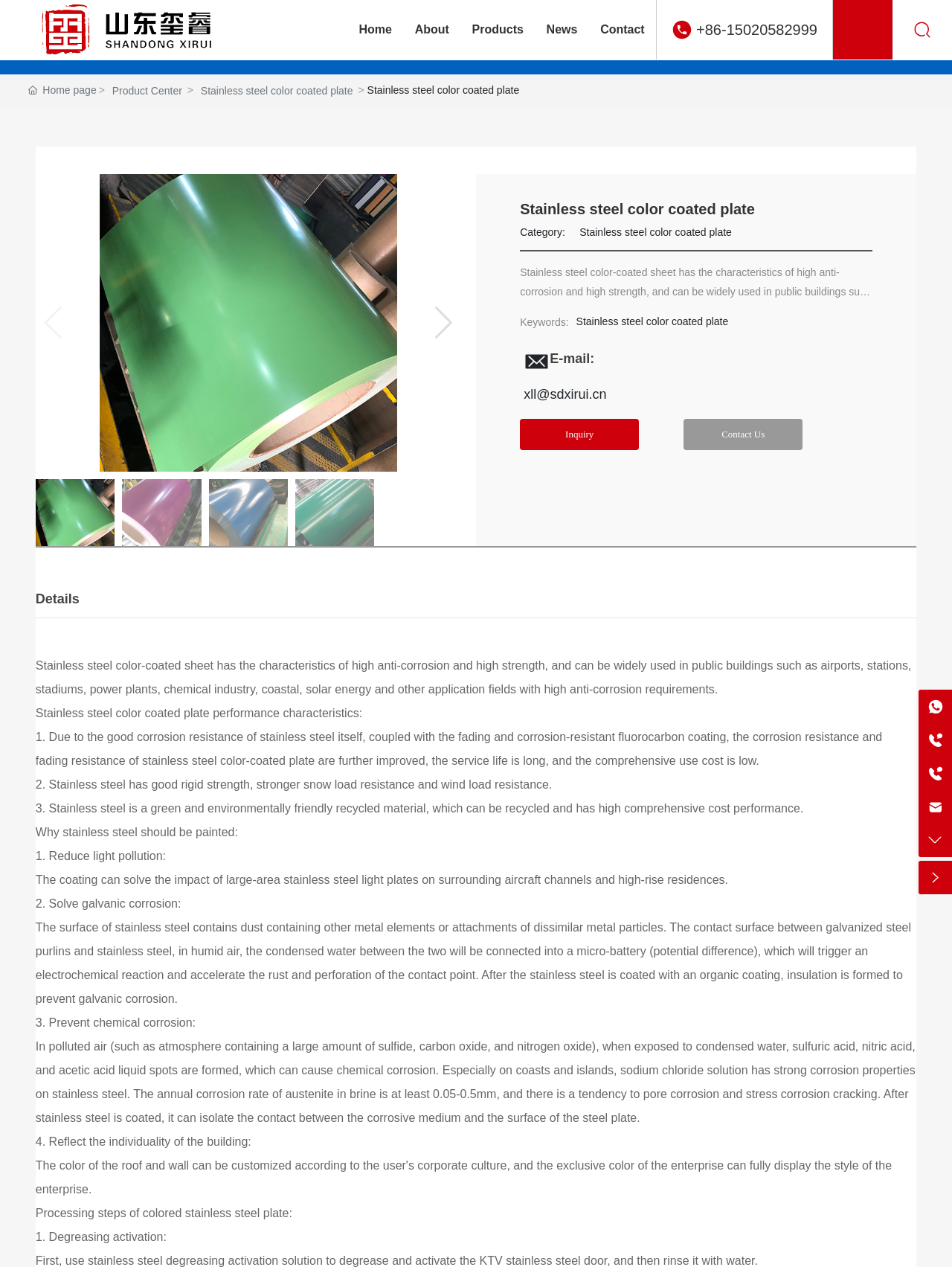Identify the bounding box coordinates for the element you need to click to achieve the following task: "Click on the 'Home' link". The coordinates must be four float values ranging from 0 to 1, formatted as [left, top, right, bottom].

[0.365, 0.0, 0.424, 0.047]